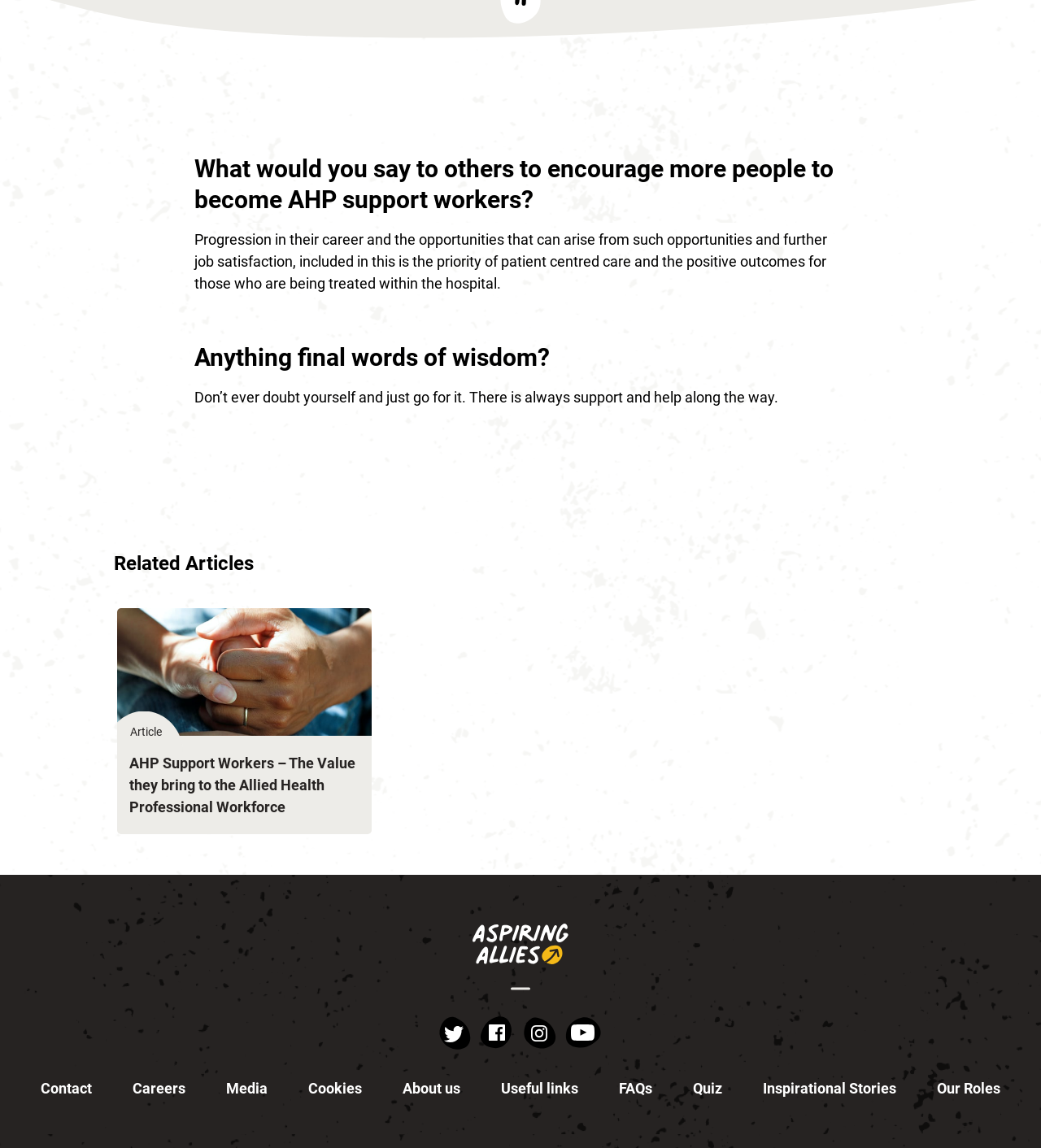Answer the question with a brief word or phrase:
How many links are available in the footer section?

9